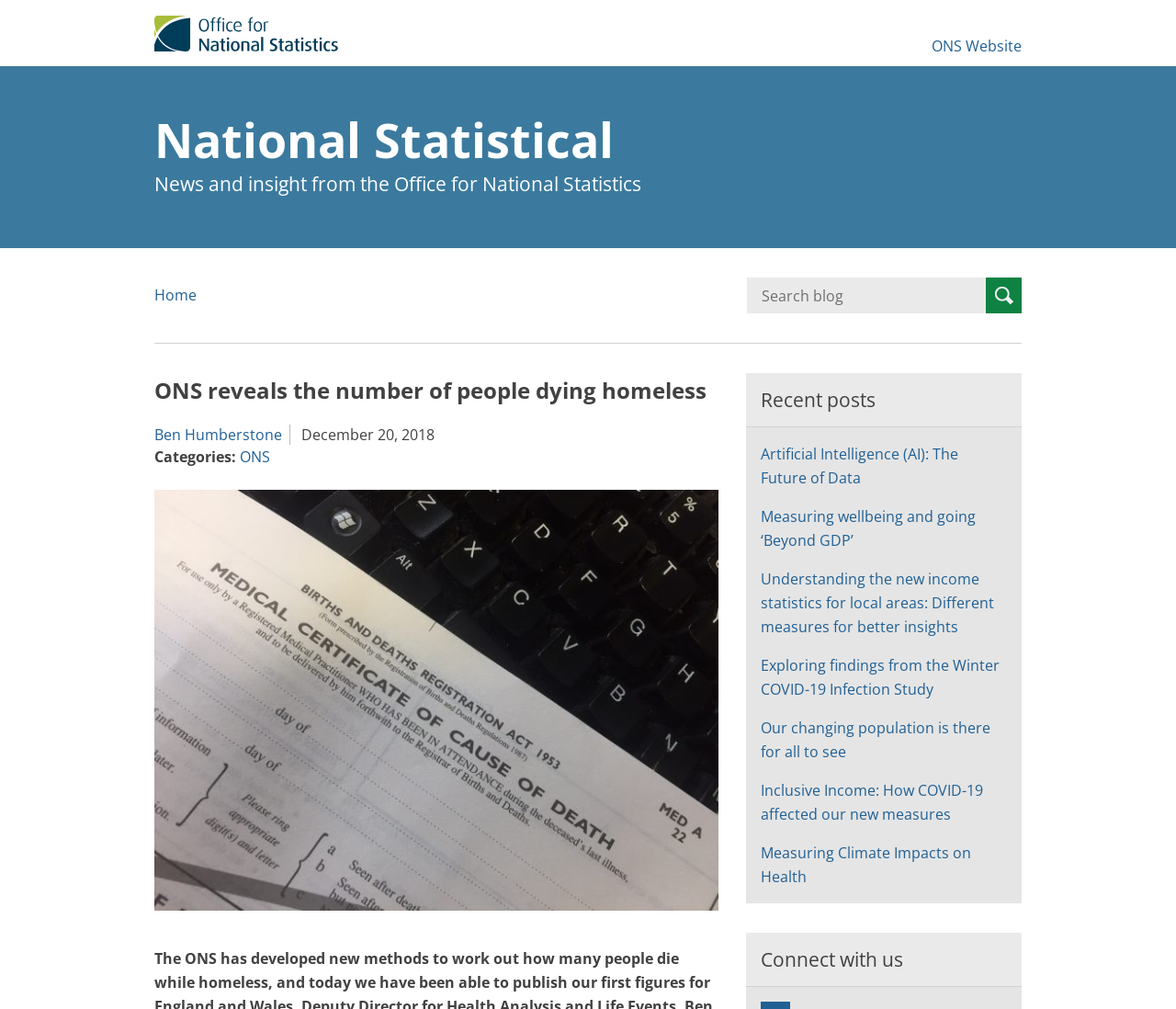Convey a detailed summary of the webpage, mentioning all key elements.

The webpage appears to be a news article from the Office for National Statistics (ONS). At the top left, there is a link to the ONS website, accompanied by an image of the ONS logo. Next to it, there is a heading that reads "National Statistical" and a subheading that says "News and insight from the Office for National Statistics".

Below the headings, there is a search bar with a search button to the right. On the top right, there is a link to the "Home" page.

The main content of the webpage is divided into two sections. On the left, there is a header section that contains the title of the news article, "ONS reveals the number of people dying homeless", along with the author's name, "Ben Humberstone", and the publication date, "December 20, 2018". Below the title, there is a category label that says "Categories: ONS".

On the right, there is a complementary section that contains a heading that reads "Recent posts". Below the heading, there are six links to other news articles, each with a brief title. The articles appear to be related to statistics, data, and research.

At the bottom of the webpage, there is a heading that says "Connect with us", but it does not contain any additional information or links.